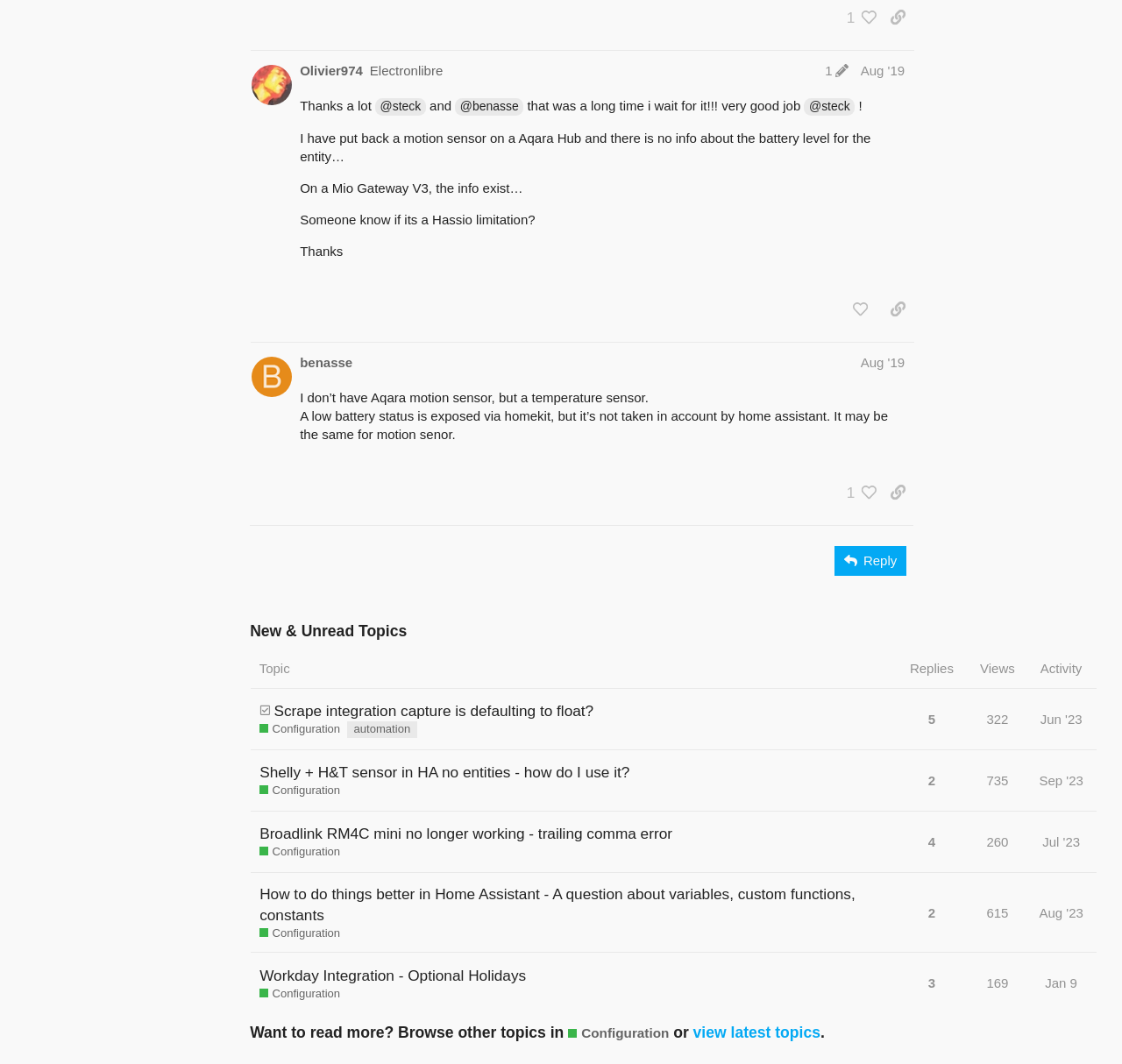Identify the bounding box coordinates for the region of the element that should be clicked to carry out the instruction: "like this post". The bounding box coordinates should be four float numbers between 0 and 1, i.e., [left, top, right, bottom].

[0.752, 0.277, 0.781, 0.305]